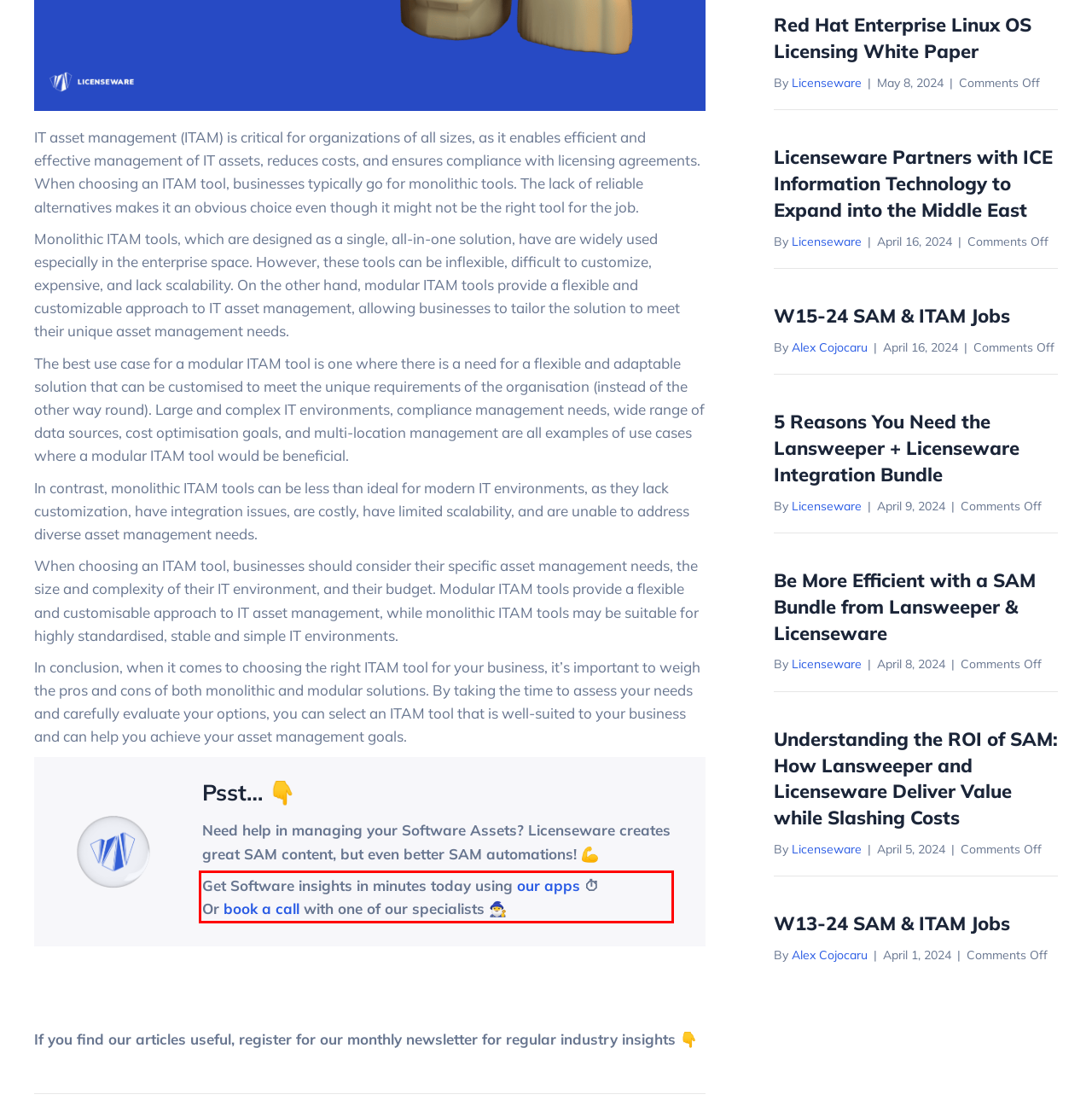In the screenshot of the webpage, find the red bounding box and perform OCR to obtain the text content restricted within this red bounding box.

Get Software insights in minutes today using our apps ⏱ Or book a call with one of our specialists 🧙‍♂️